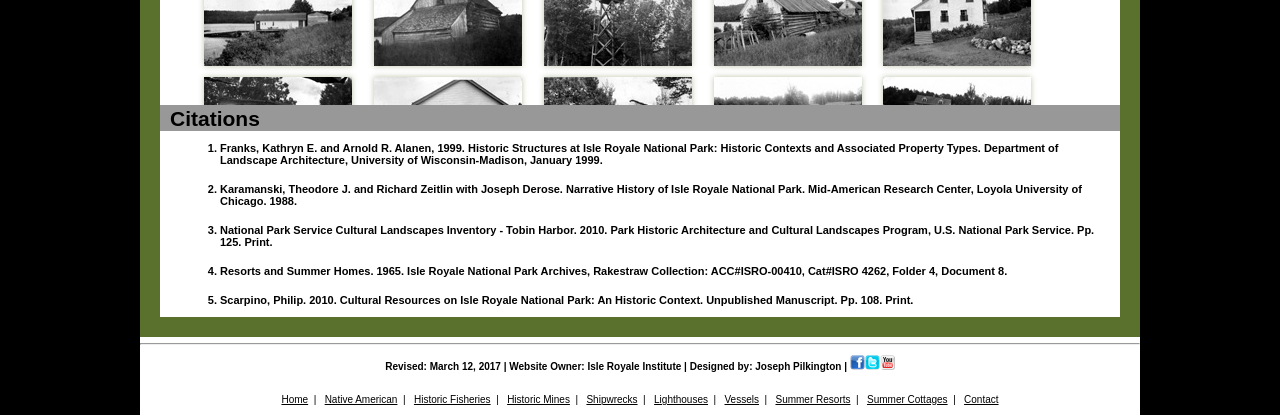Answer this question using a single word or a brief phrase:
What is the topic of the historic structures mentioned in the citations?

Isle Royale National Park